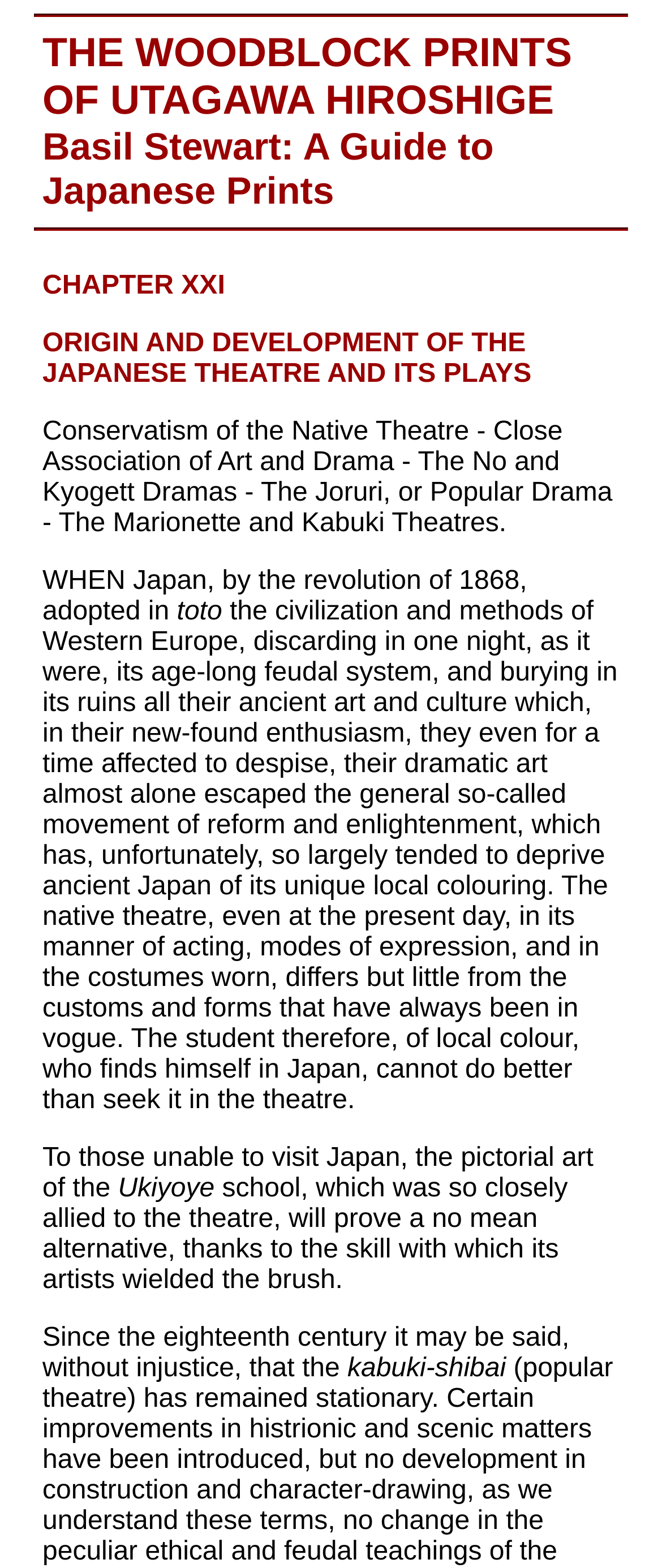Provide a short answer using a single word or phrase for the following question: 
What is the chapter number mentioned on the webpage?

XXI